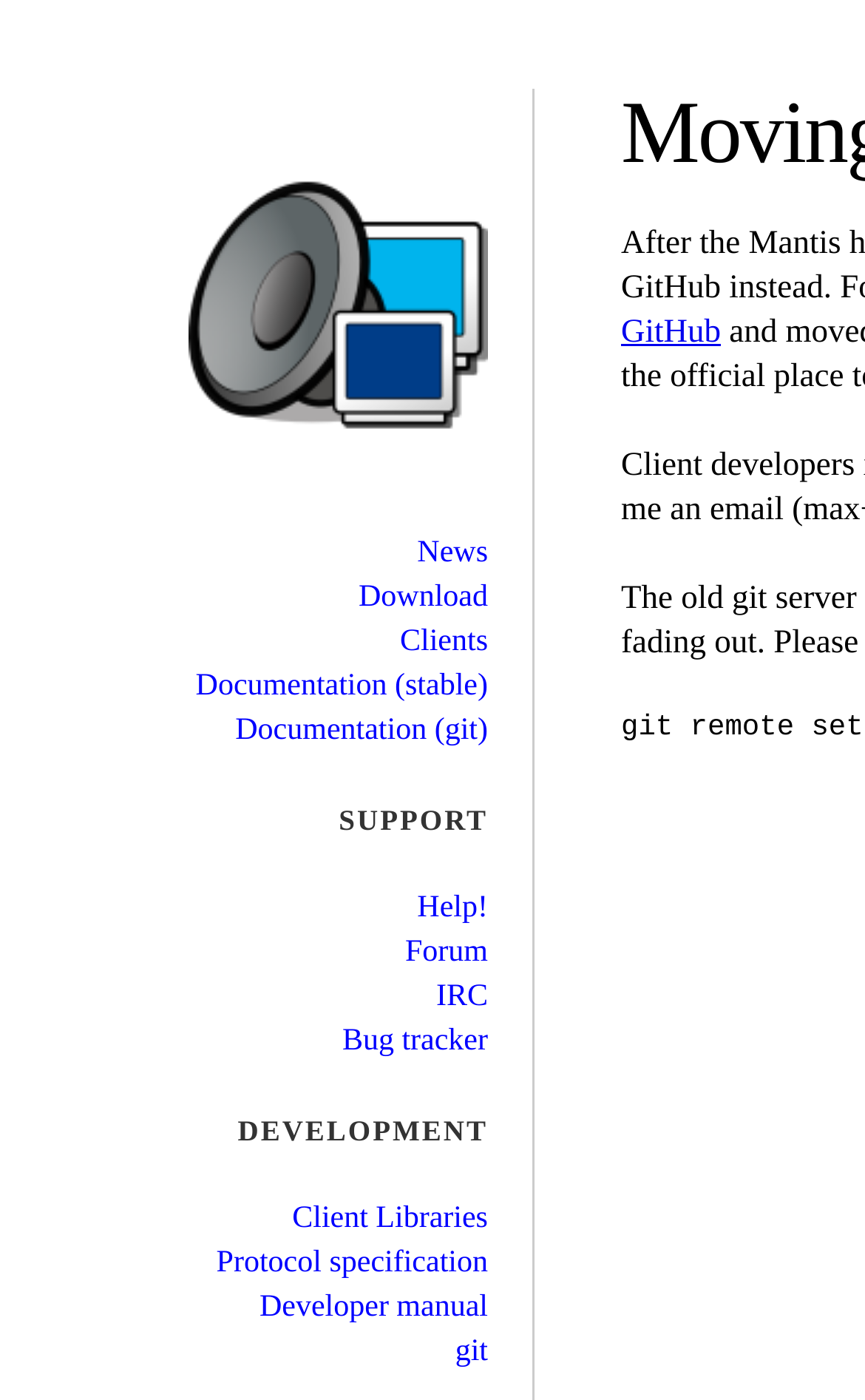Reply to the question with a single word or phrase:
What is the logo of Music Player Daemon?

Music Player Daemon logo